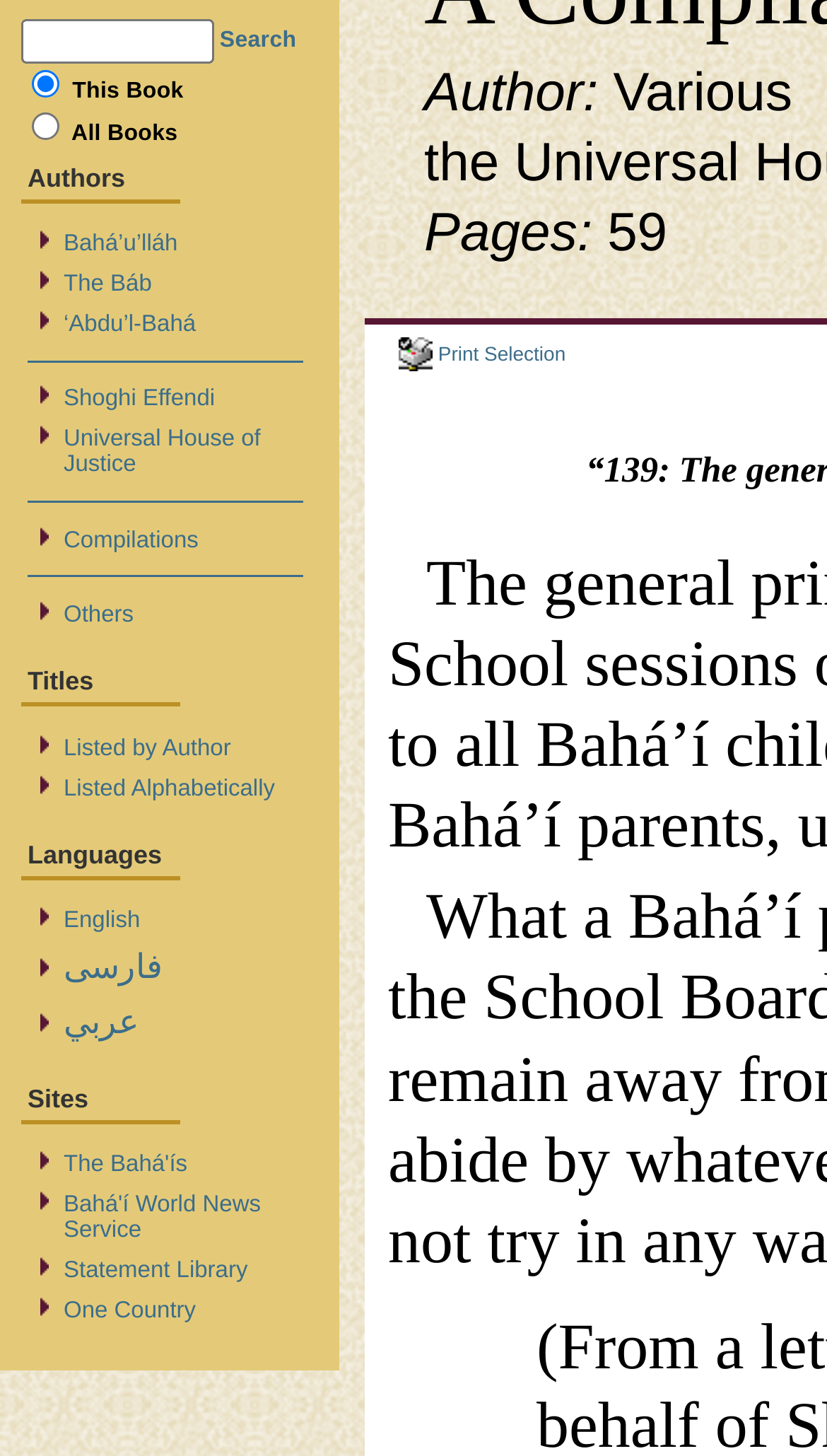Predict the bounding box for the UI component with the following description: "parent_node: This Book name="idxname[]"".

[0.038, 0.078, 0.072, 0.097]